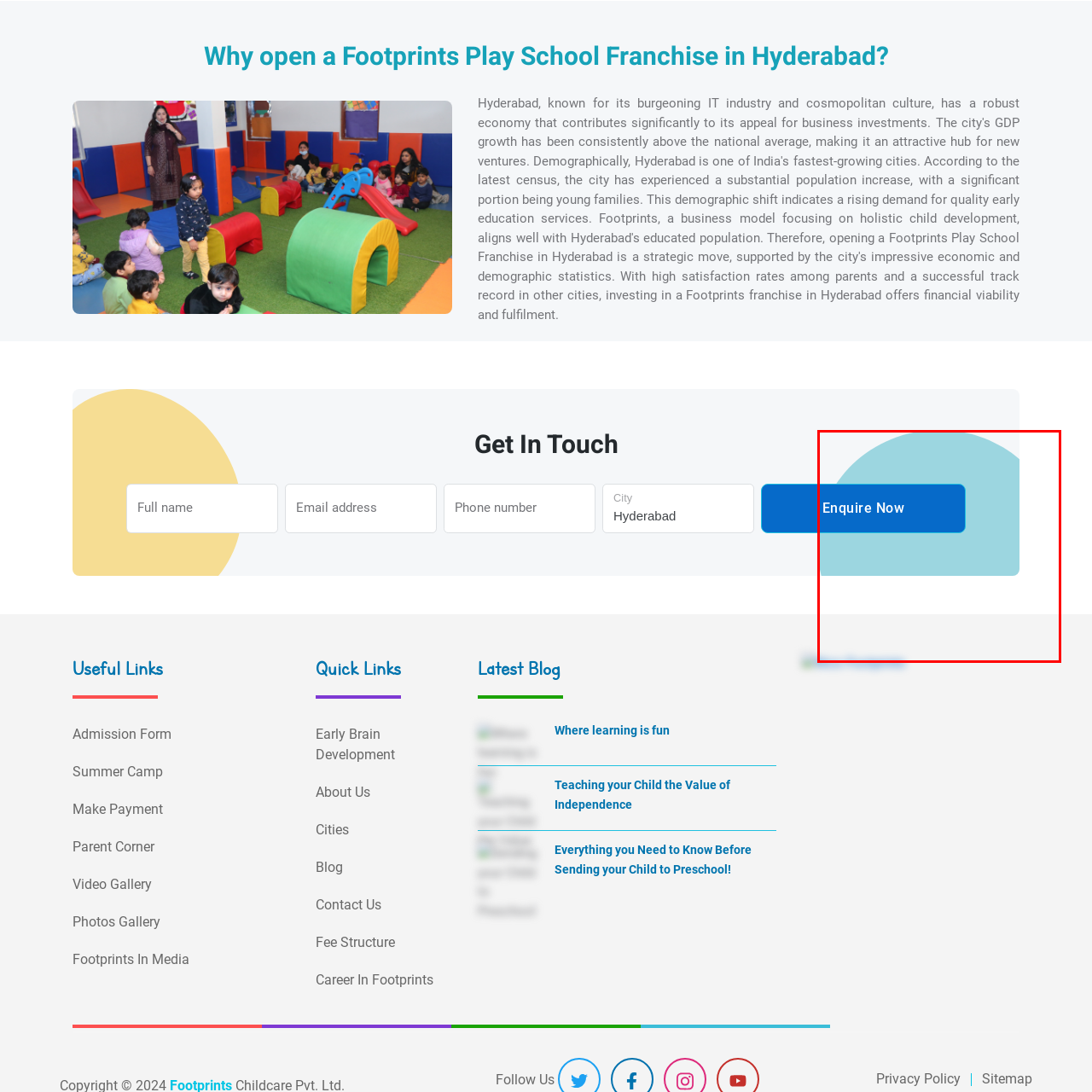Provide a detailed account of the visual content within the red-outlined section of the image.

The image prominently features a blue button with the text "Enquire Now," inviting users to take action. This button is set against a softly curved light blue background, suggesting an approachable and inviting design. It likely connects to a form or submission mechanism for users interested in learning more about the Footprints Play School franchise in Hyderabad. The design elements work together to create a friendly and engaging user experience, encouraging potential franchise owners or interested parents to make inquiries easily.